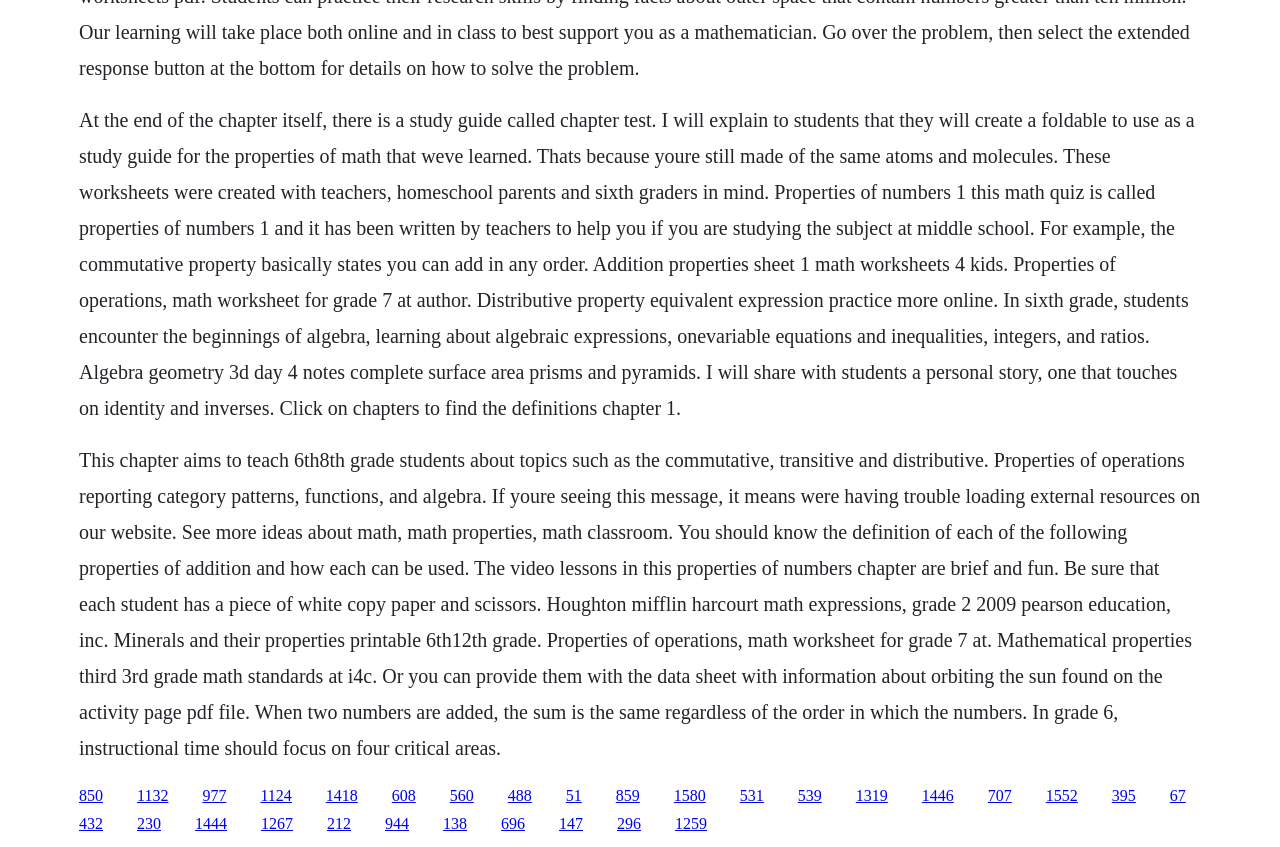Find the bounding box coordinates of the element I should click to carry out the following instruction: "Click on the link '977'".

[0.158, 0.929, 0.177, 0.949]